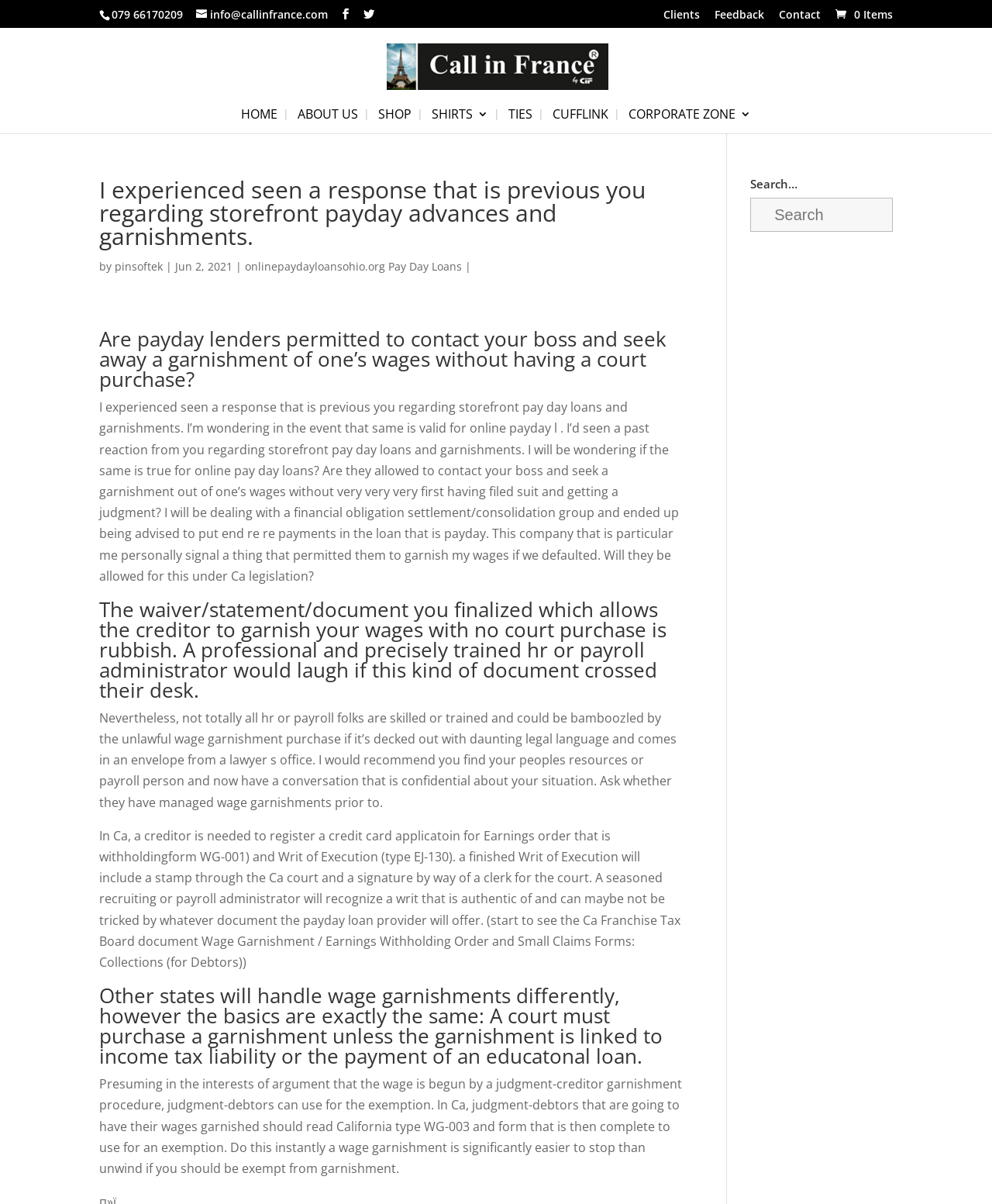Give a one-word or one-phrase response to the question: 
Who is the author of the post?

pinsoftek